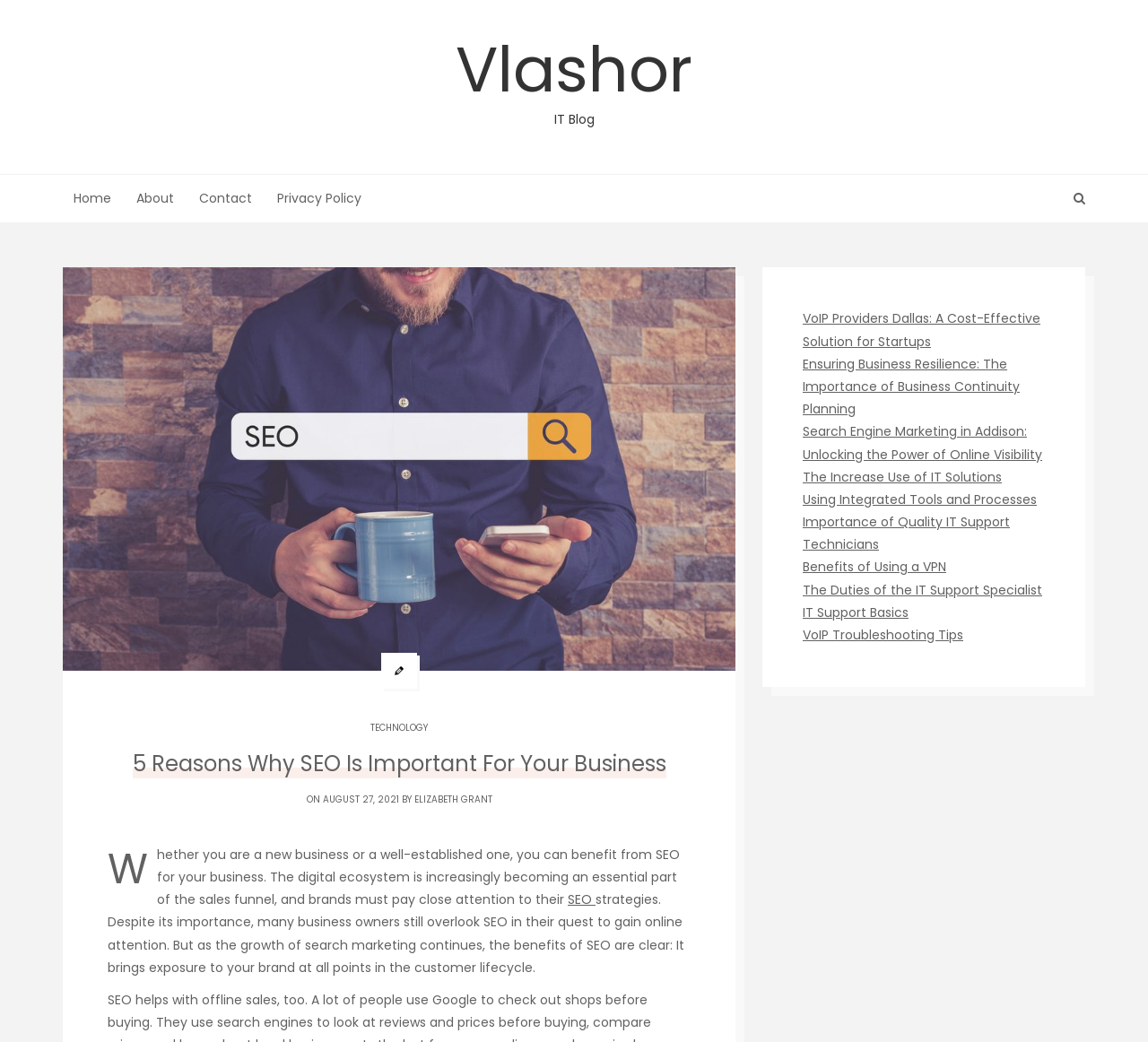Using the given description, provide the bounding box coordinates formatted as (top-left x, top-left y, bottom-right x, bottom-right y), with all values being floating point numbers between 0 and 1. Description: Benefits of Using a VPN

[0.699, 0.536, 0.824, 0.553]